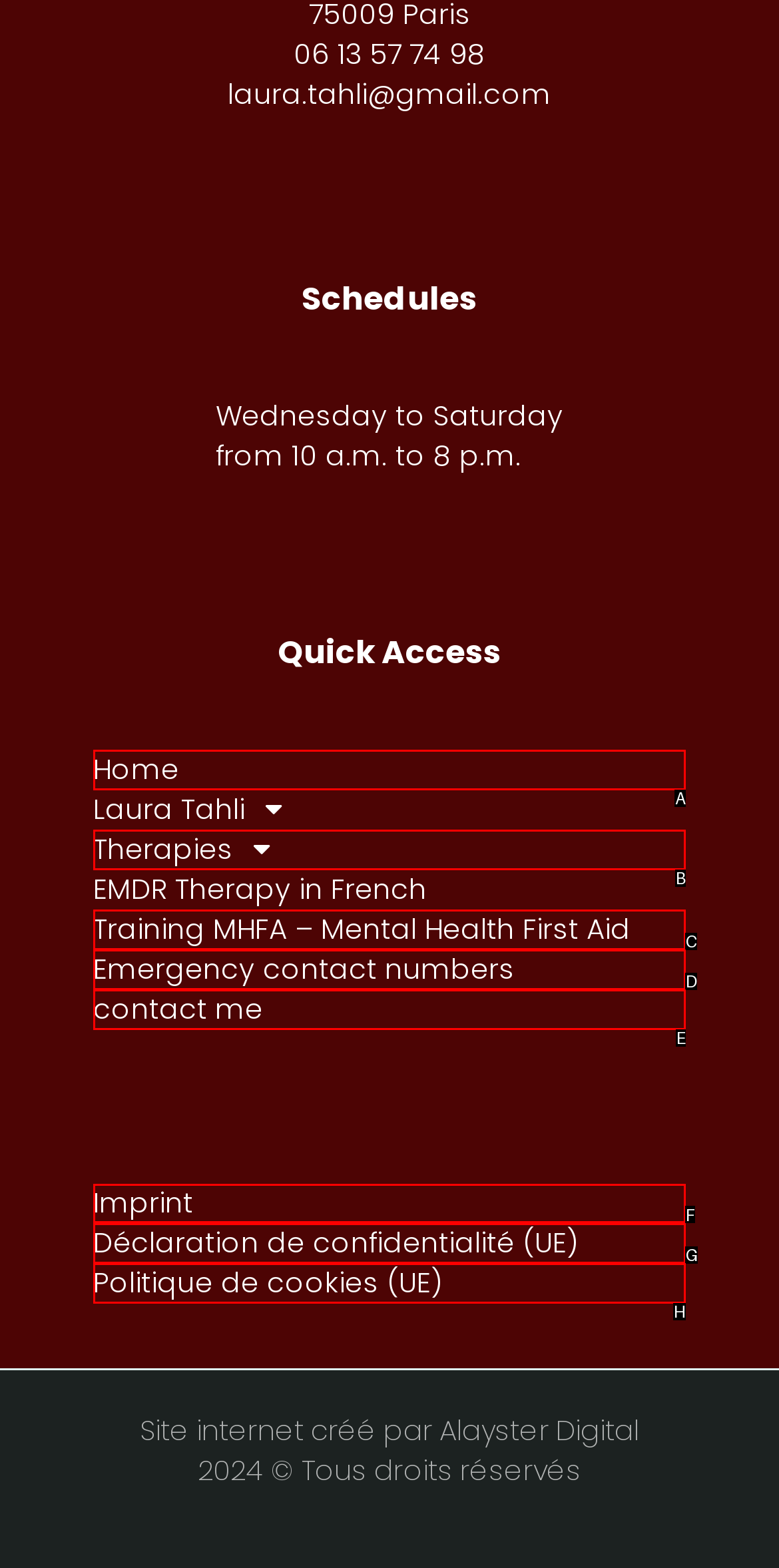For the task: Go to Imprint, specify the letter of the option that should be clicked. Answer with the letter only.

F